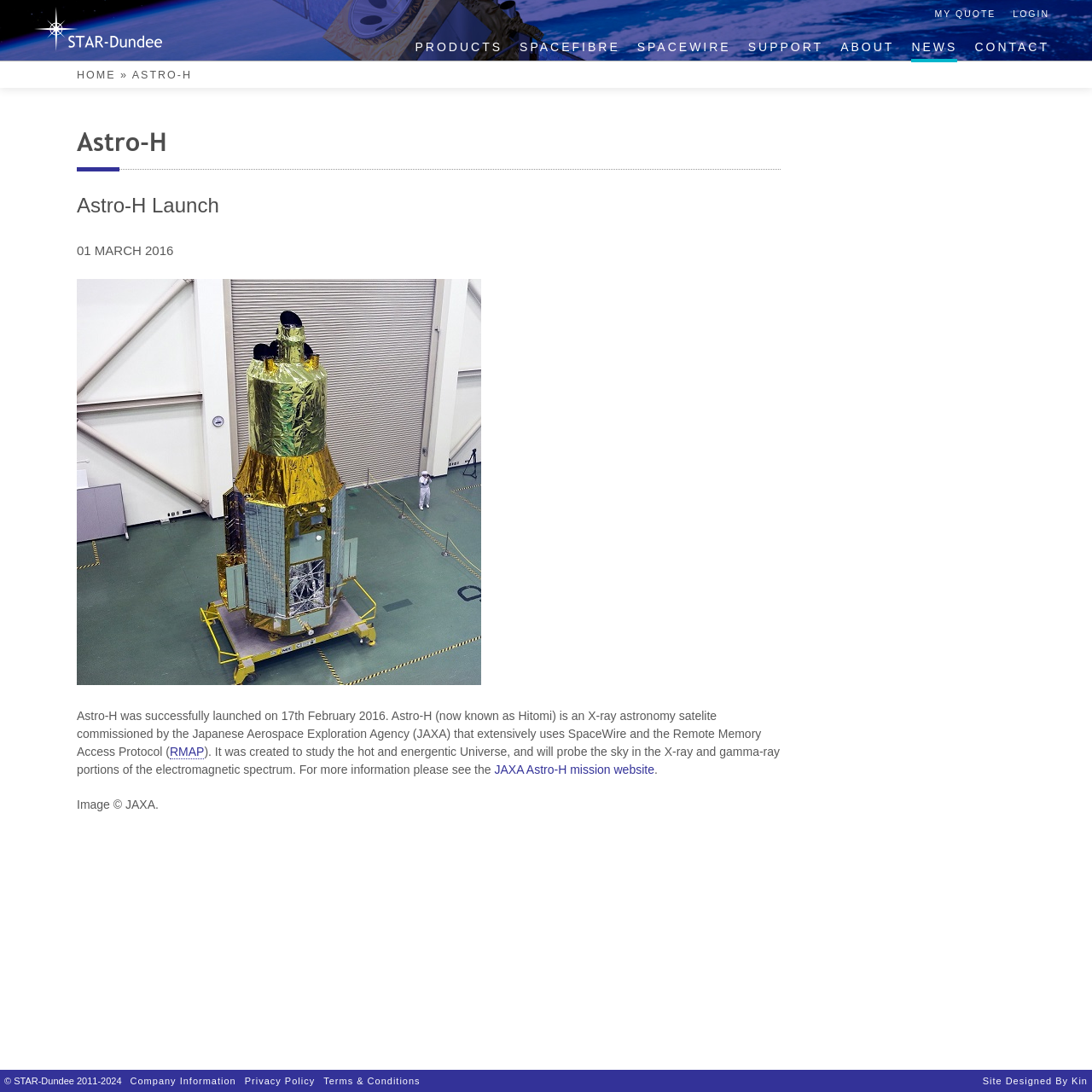Please respond to the question with a concise word or phrase:
What is the name of the X-ray astronomy satellite?

Hitomi